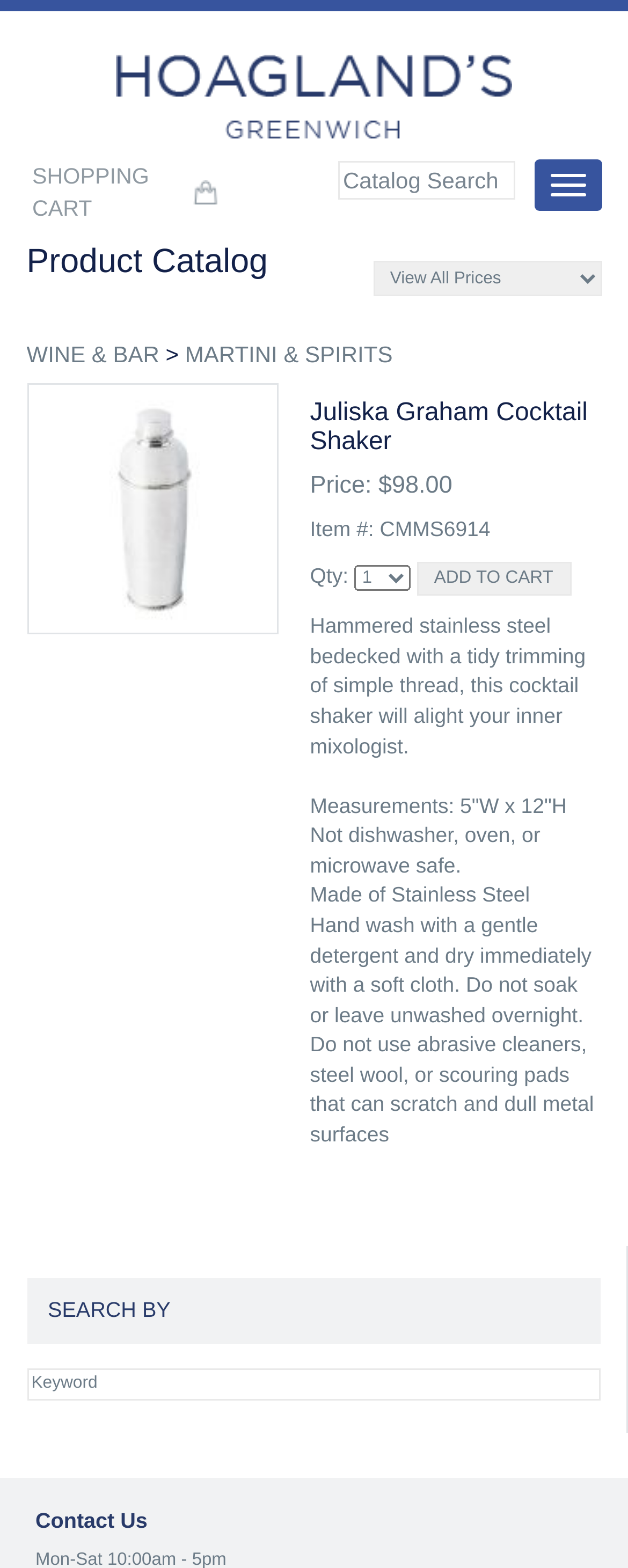Find the bounding box coordinates of the clickable area that will achieve the following instruction: "Search for products".

[0.538, 0.103, 0.821, 0.127]